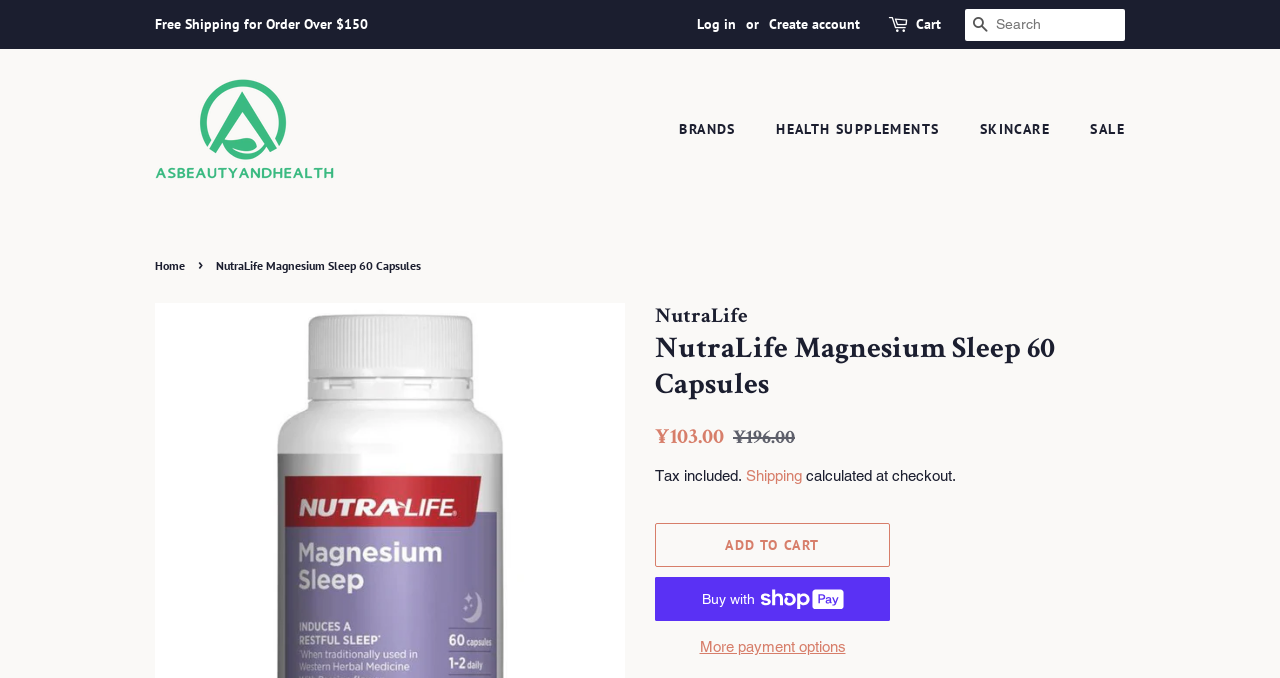Please provide the bounding box coordinates for the element that needs to be clicked to perform the instruction: "Click on popular tab". The coordinates must consist of four float numbers between 0 and 1, formatted as [left, top, right, bottom].

None